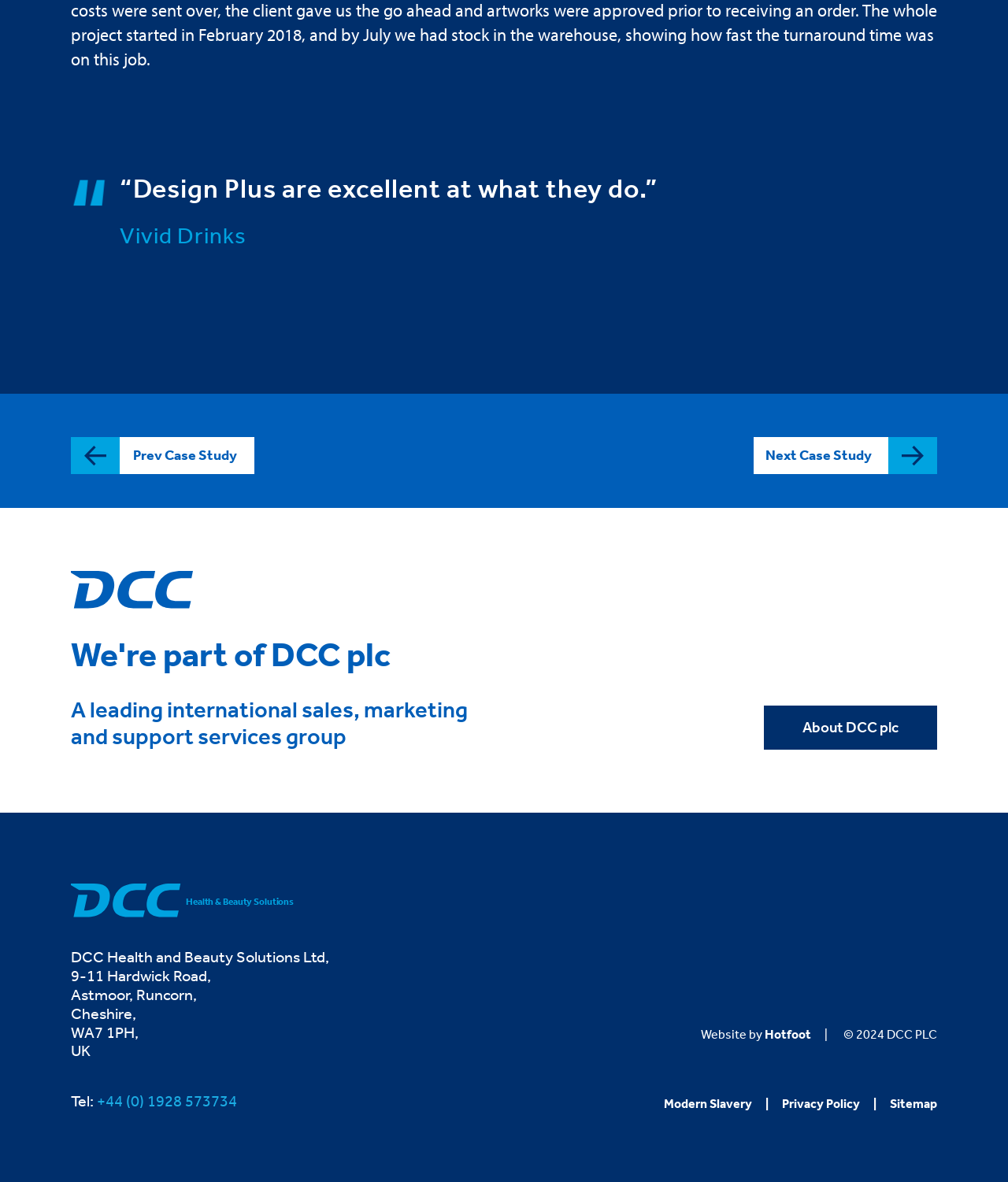Please find and report the bounding box coordinates of the element to click in order to perform the following action: "Call the phone number". The coordinates should be expressed as four float numbers between 0 and 1, in the format [left, top, right, bottom].

[0.096, 0.924, 0.235, 0.94]